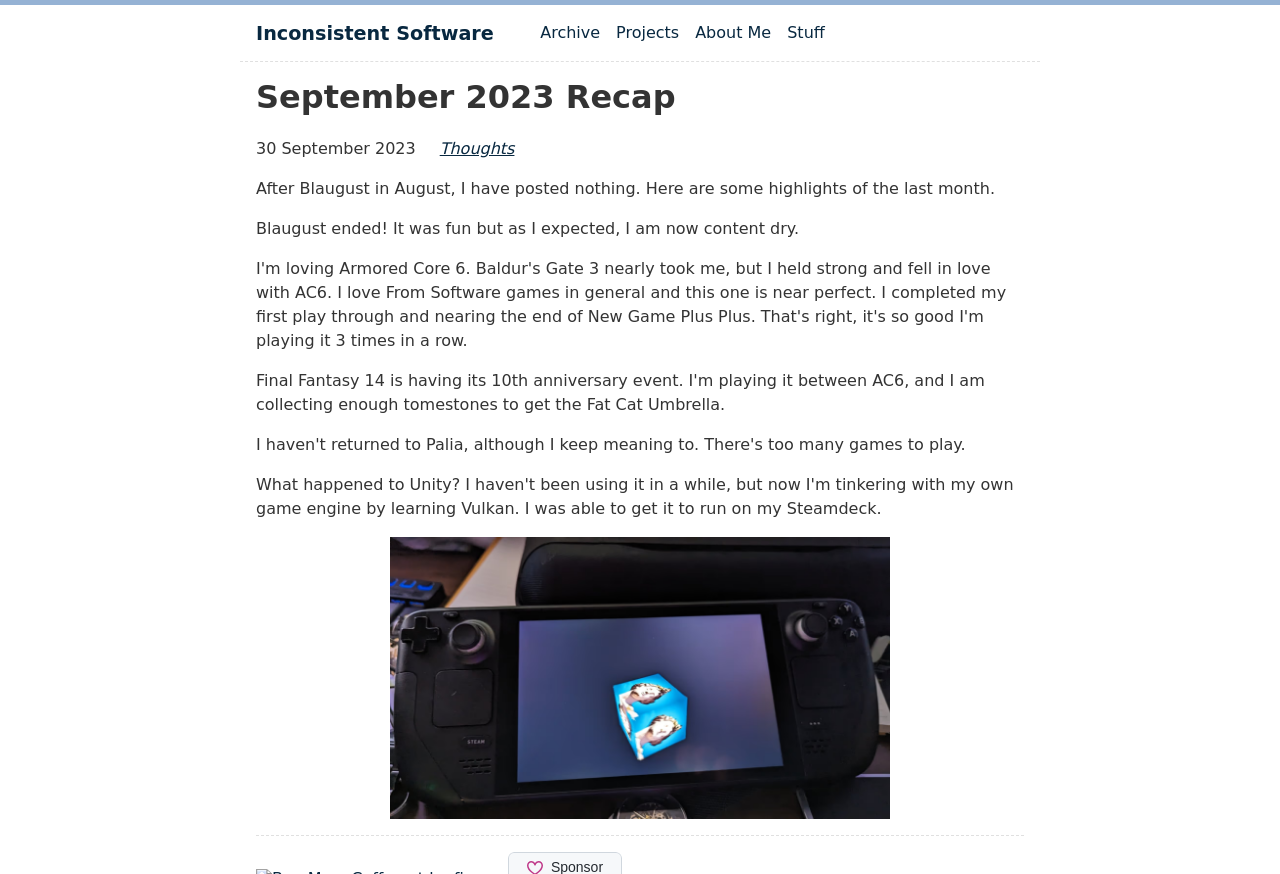Please find and generate the text of the main header of the webpage.

September 2023 Recap